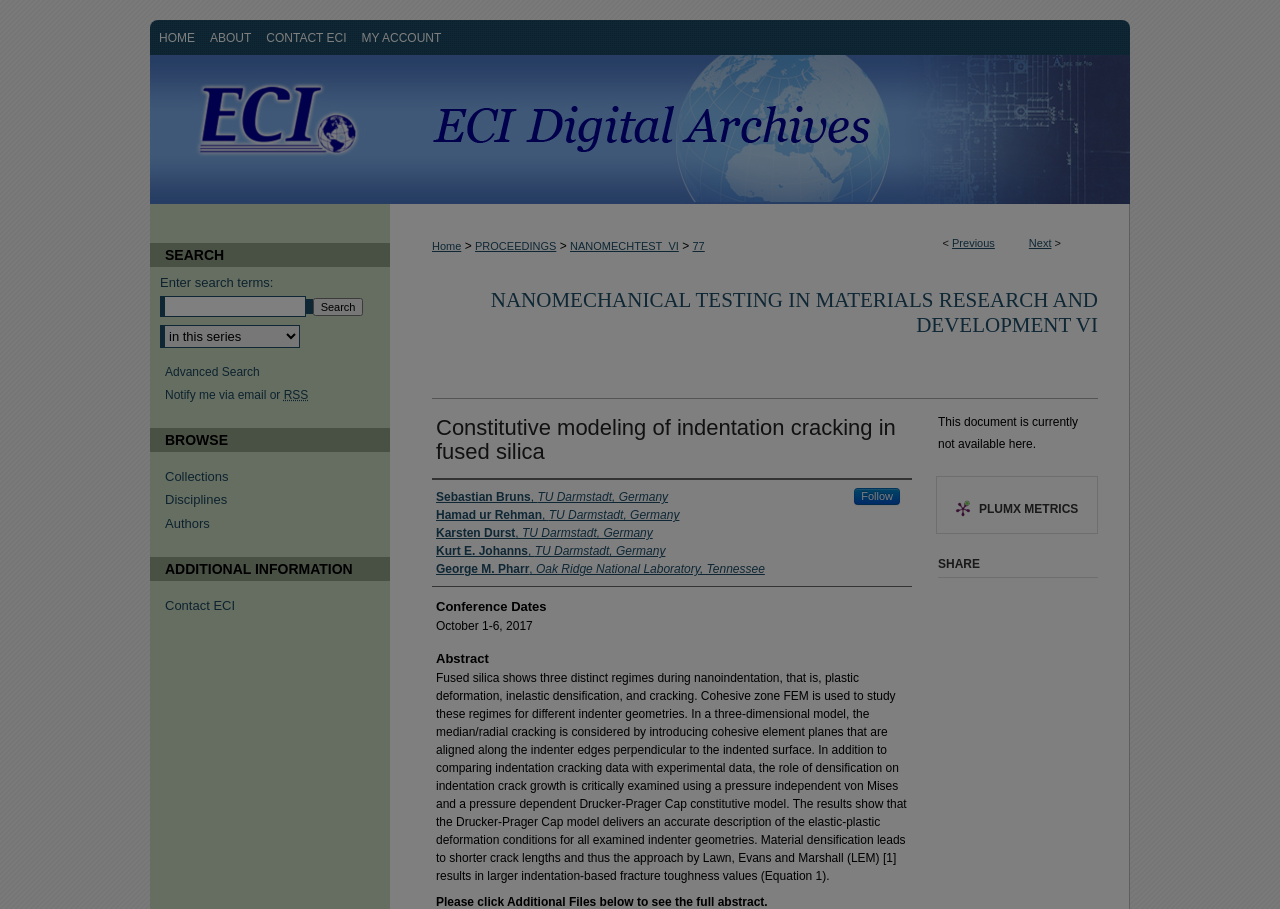Refer to the image and answer the question with as much detail as possible: Who are the authors of the paper?

The authors of the paper can be found below the title of the paper, which are Sebastian Bruns, Hamad ur Rehman, Karsten Durst, Kurt E. Johanns, and George M. Pharr.